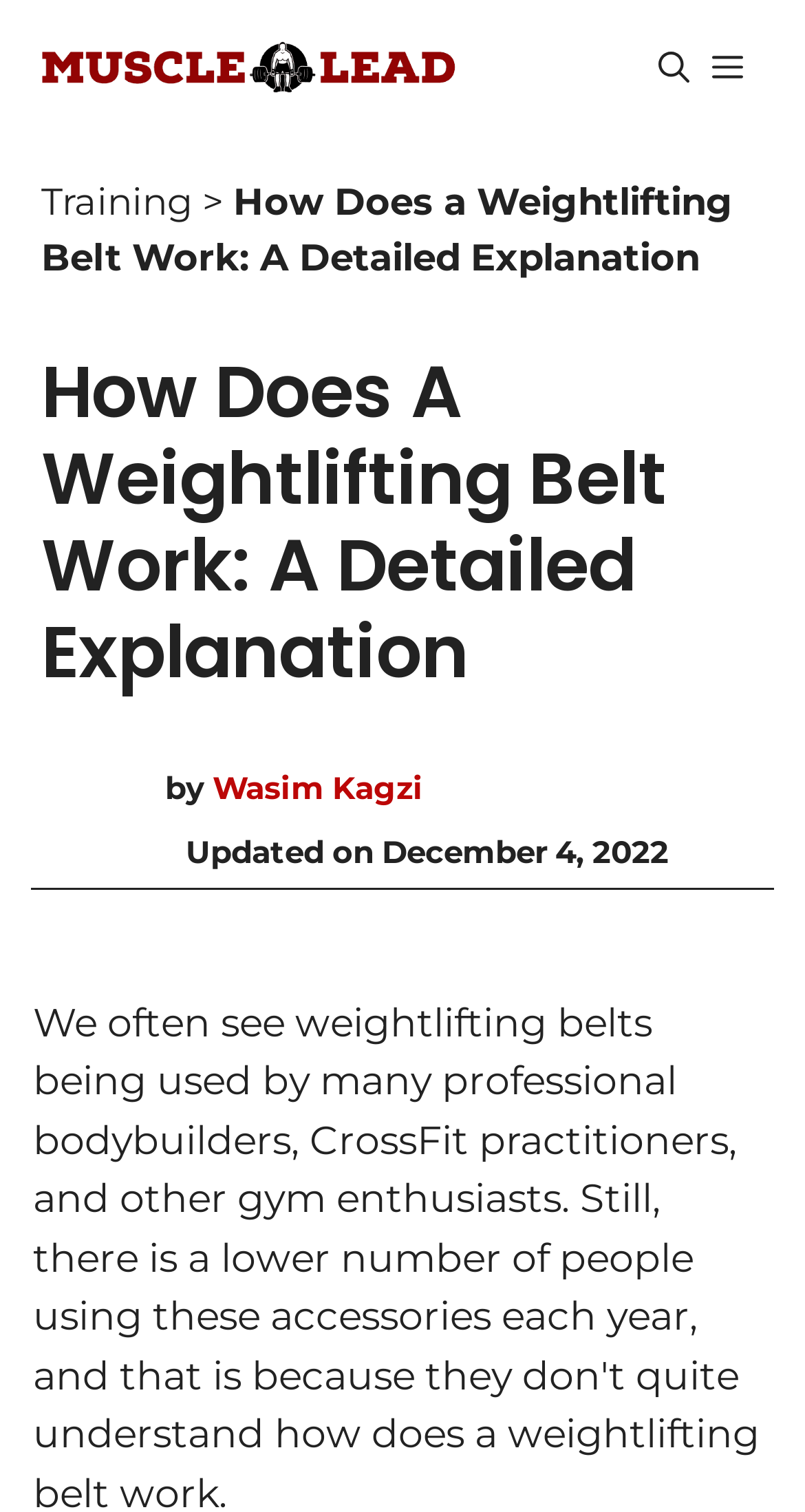Respond to the question below with a single word or phrase:
When was the current article updated?

December 4, 2022